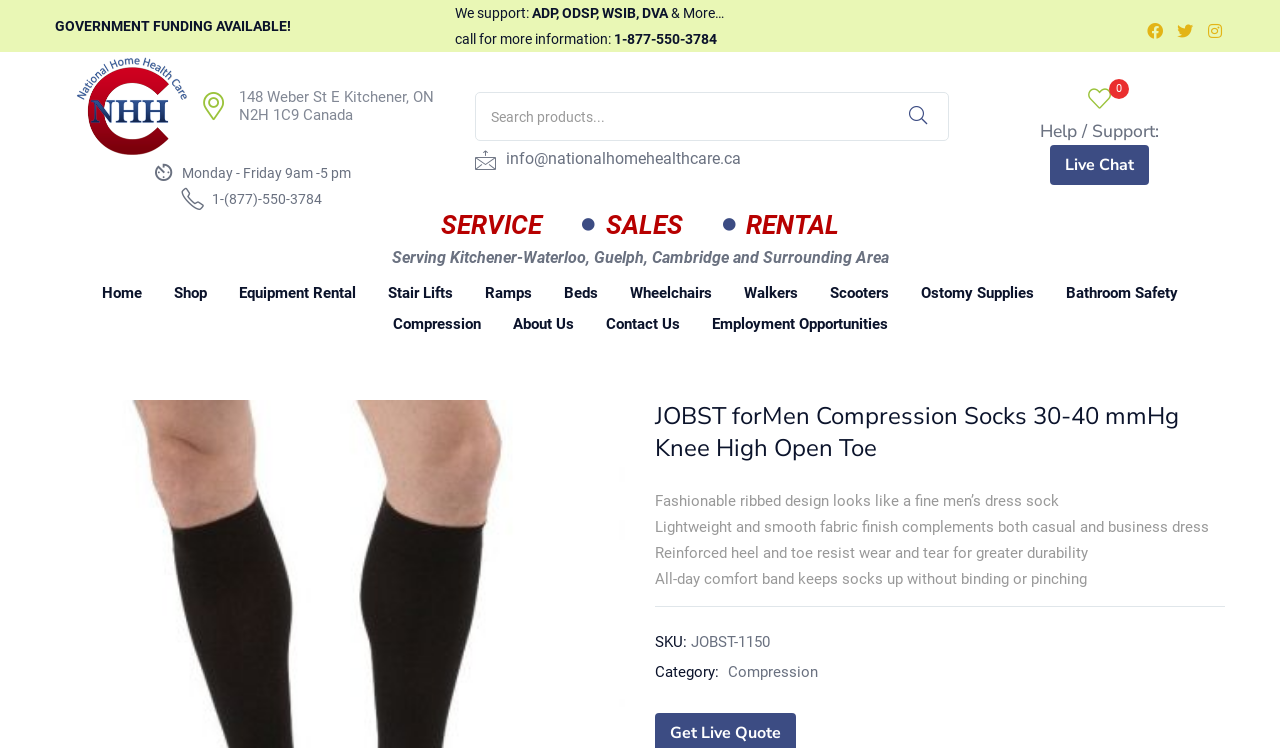Find the bounding box coordinates of the clickable area that will achieve the following instruction: "Visit Facebook page".

[0.895, 0.028, 0.91, 0.054]